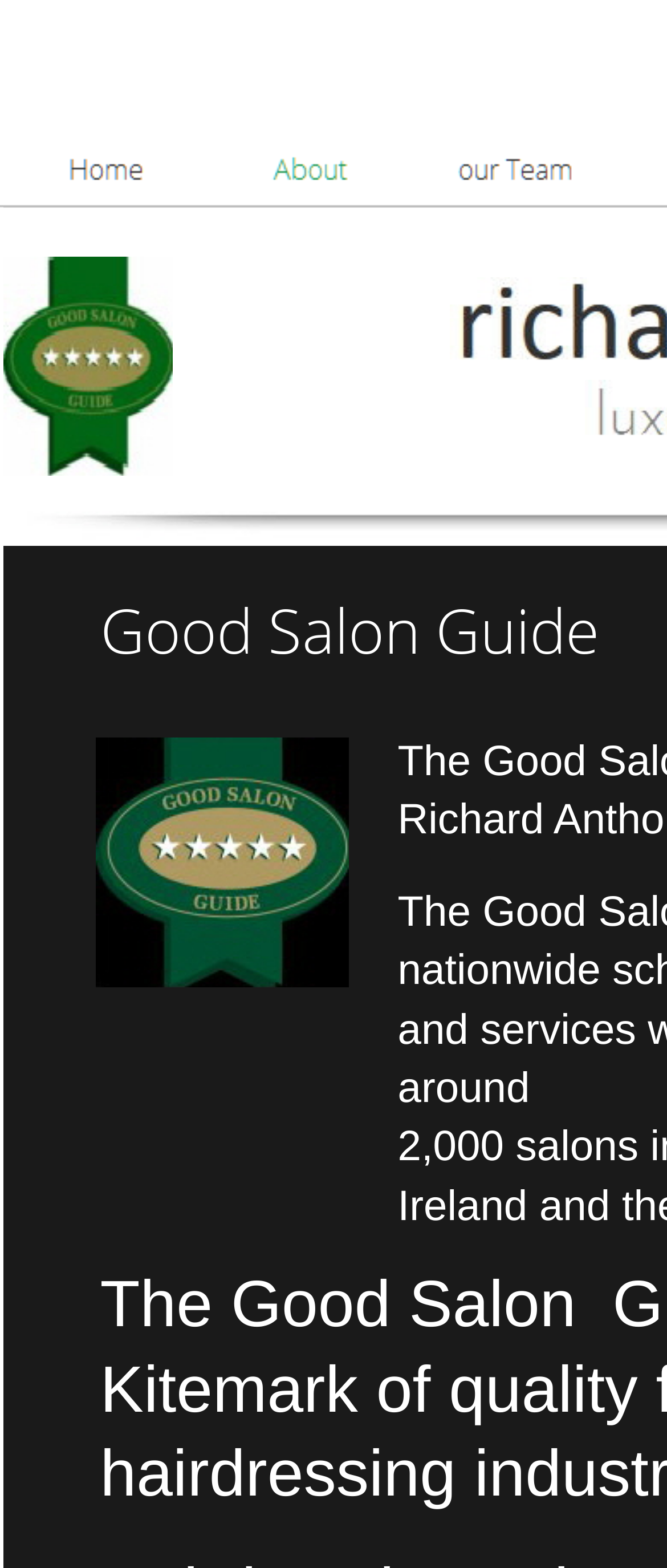Provide the bounding box coordinates of the HTML element described by the text: "title="Home"". The coordinates should be in the format [left, top, right, bottom] with values between 0 and 1.

[0.004, 0.0, 0.312, 0.131]